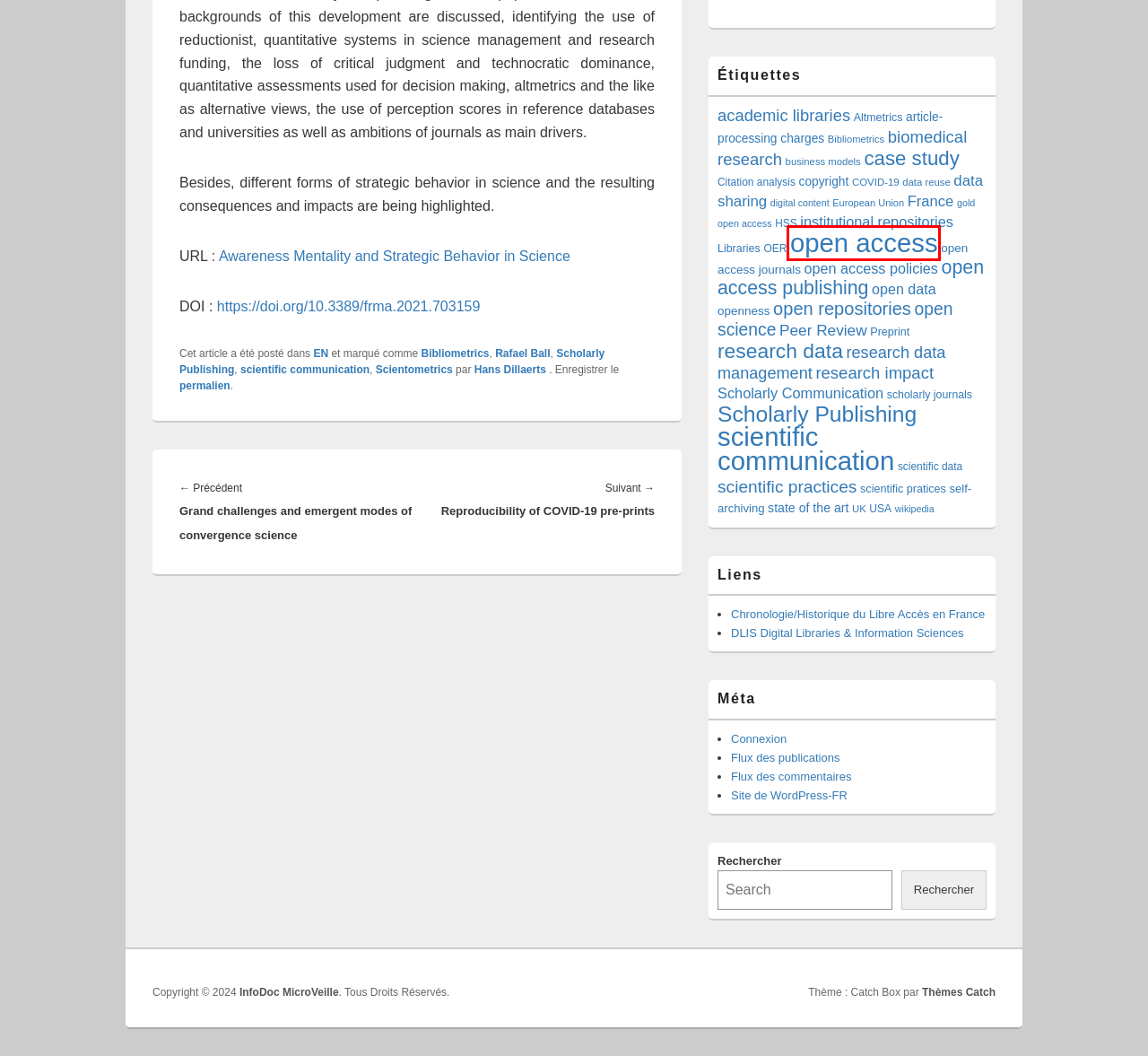You are provided a screenshot of a webpage featuring a red bounding box around a UI element. Choose the webpage description that most accurately represents the new webpage after clicking the element within the red bounding box. Here are the candidates:
A. Peer Review – InfoDoc MicroVeille
B. biomedical research – InfoDoc MicroVeille
C. open access policies – InfoDoc MicroVeille
D. article-processing charges – InfoDoc MicroVeille
E. data reuse – InfoDoc MicroVeille
F. scholarly journals – InfoDoc MicroVeille
G. open access – InfoDoc MicroVeille
H. open access journals – InfoDoc MicroVeille

G